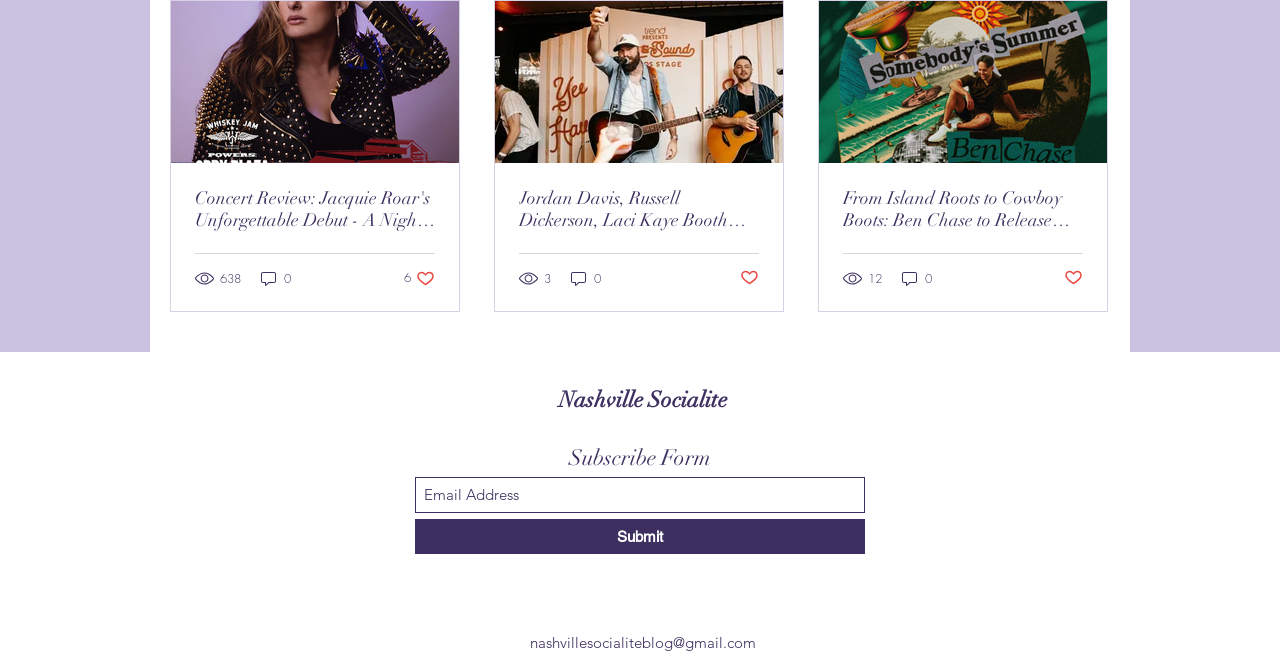Please identify the bounding box coordinates for the region that you need to click to follow this instruction: "Like Ben Chase's article".

[0.831, 0.401, 0.846, 0.432]